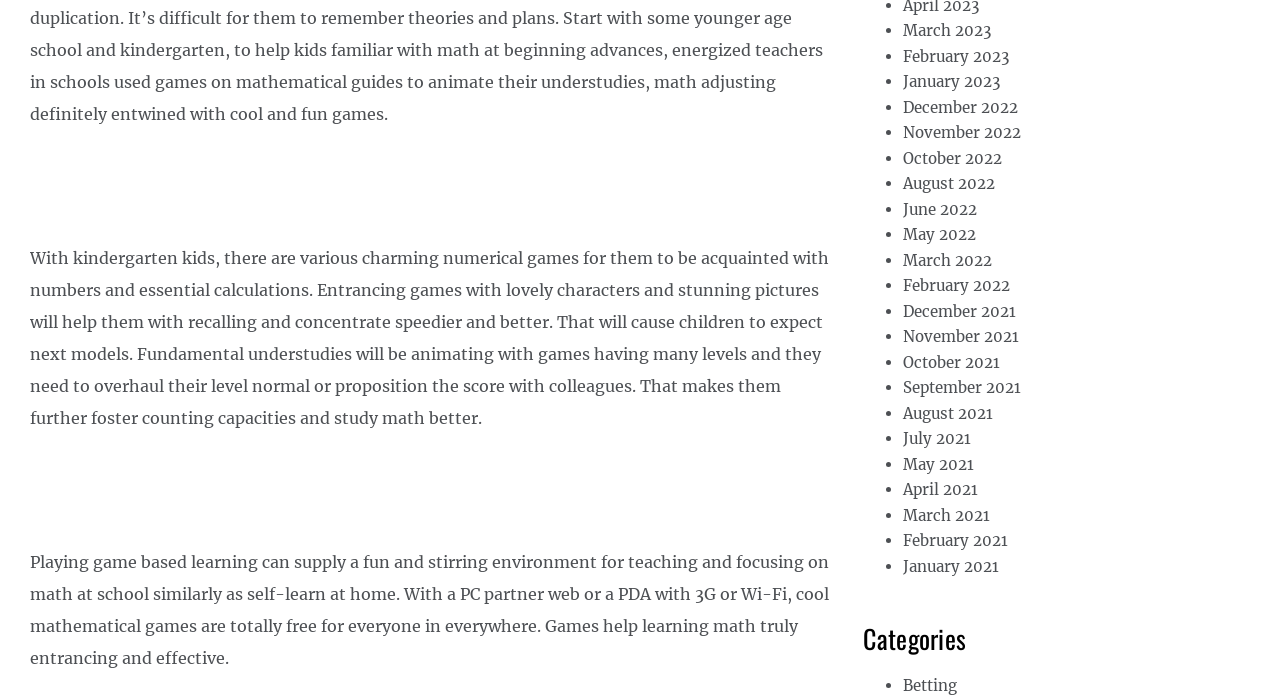Please find the bounding box for the following UI element description. Provide the coordinates in (top-left x, top-left y, bottom-right x, bottom-right y) format, with values between 0 and 1: February 2023

[0.706, 0.067, 0.789, 0.095]